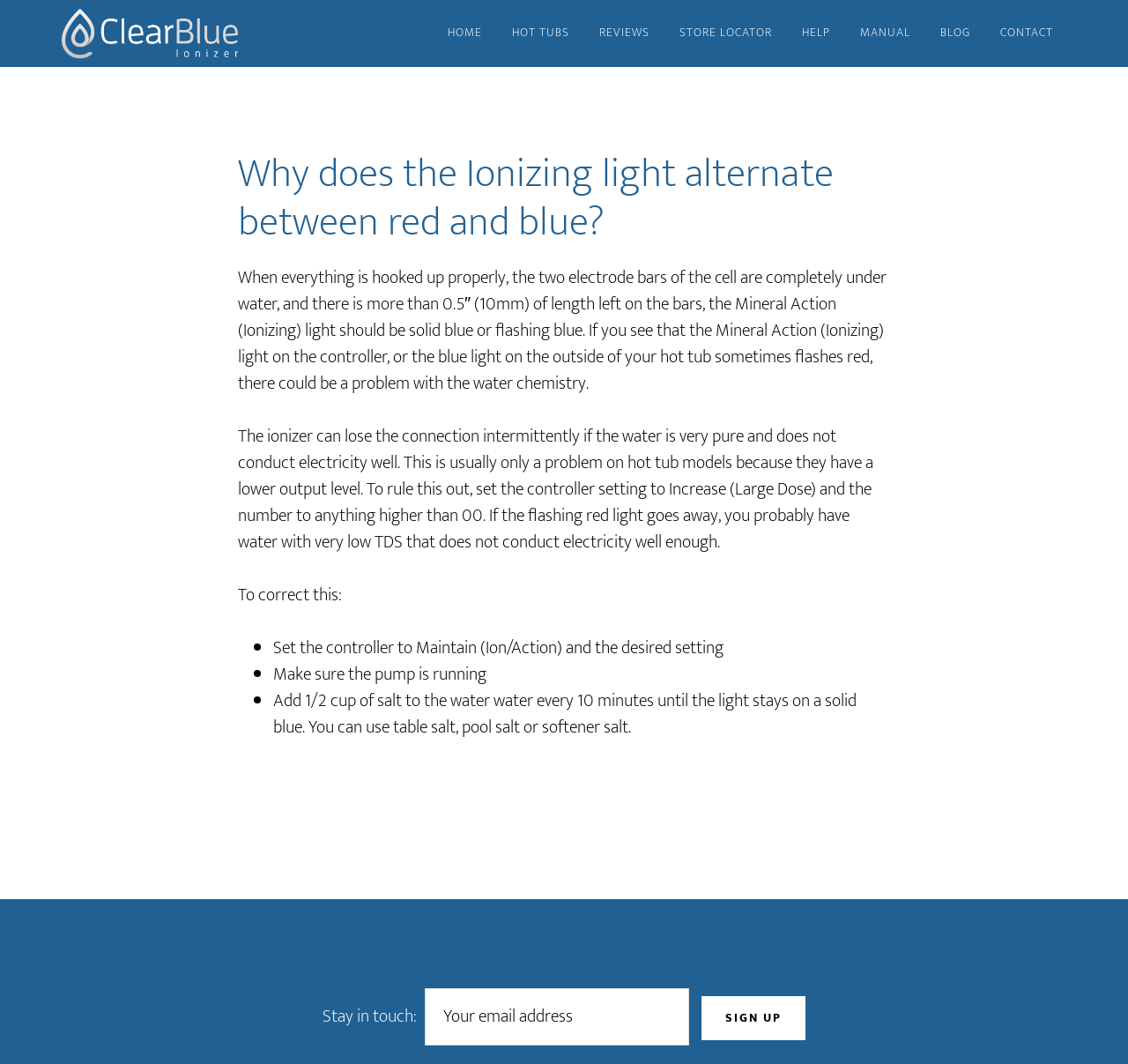Answer succinctly with a single word or phrase:
Why does the ionizer lose connection intermittently?

Low TDS water